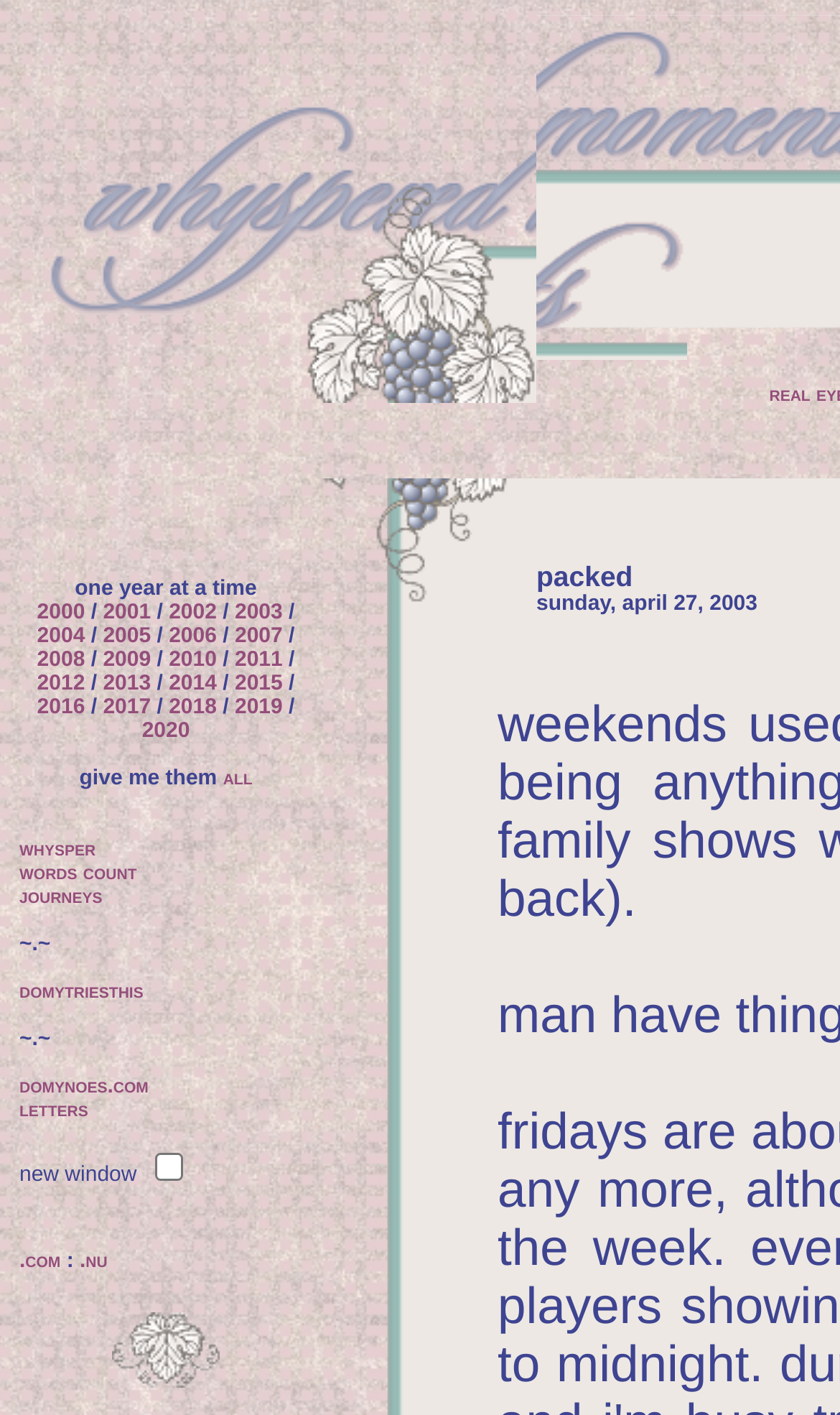Extract the bounding box of the UI element described as: "words count".

[0.023, 0.609, 0.163, 0.626]